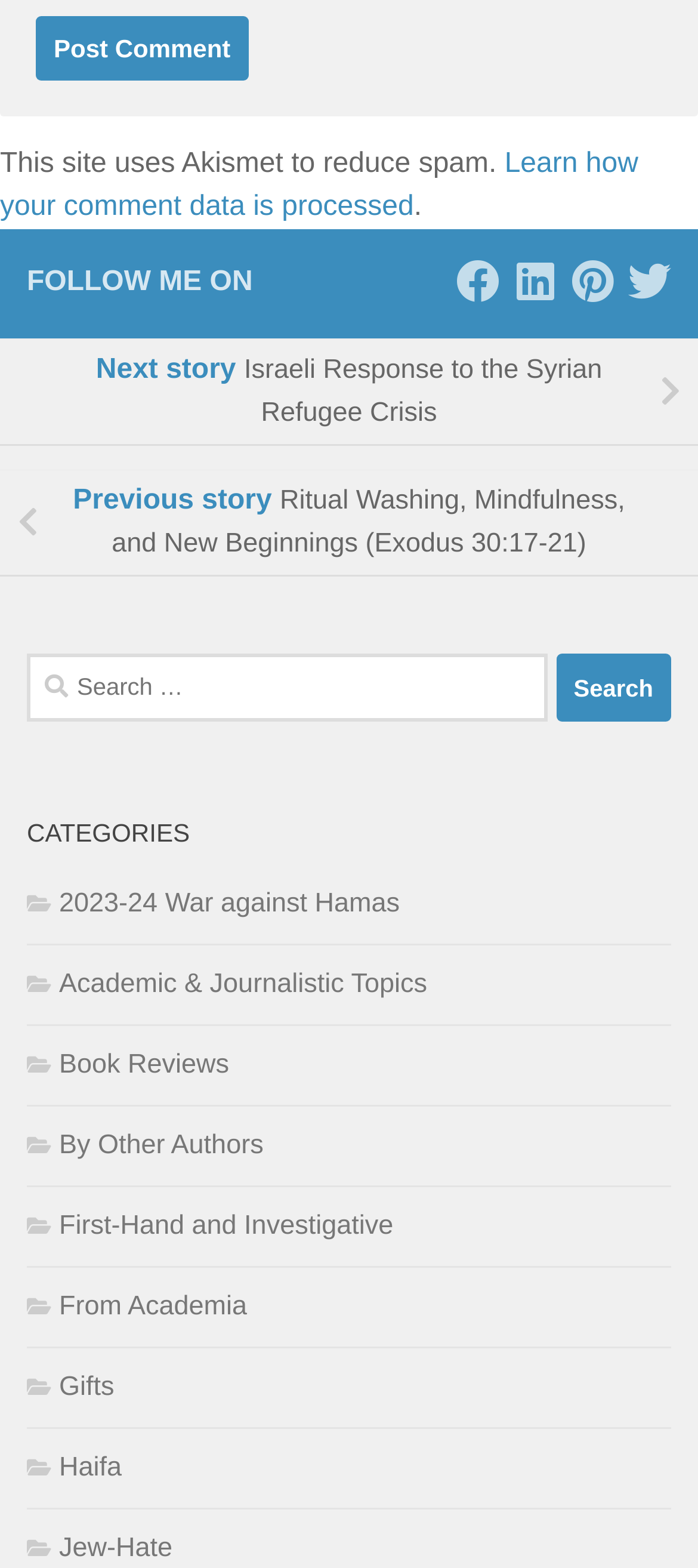Can you give a detailed response to the following question using the information from the image? What is the purpose of the search box?

The search box, accompanied by the static text 'Search for:', is likely used to search for specific content or keywords within the website, allowing users to quickly find relevant information.